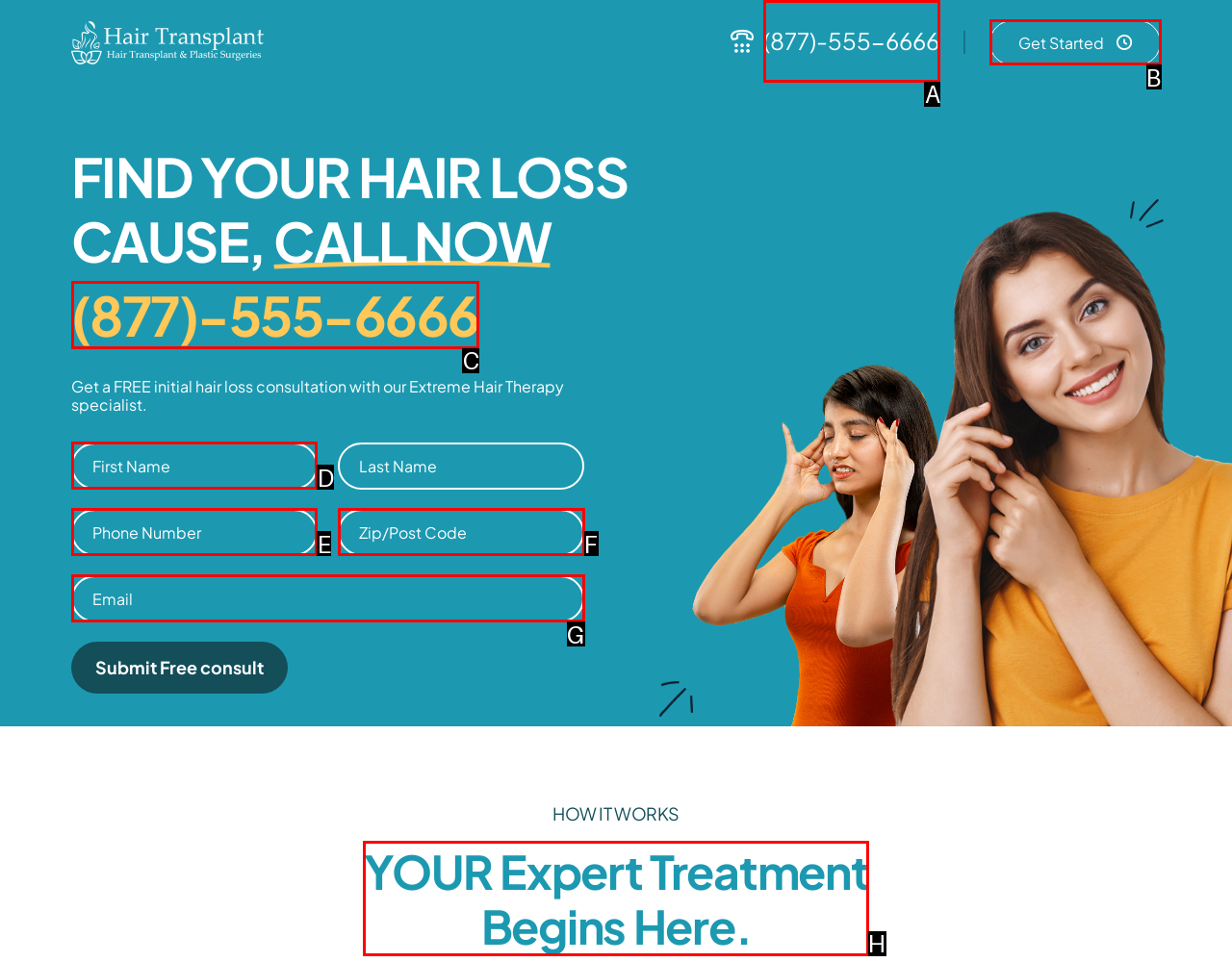Determine which option you need to click to execute the following task: Call the phone number. Provide your answer as a single letter.

A